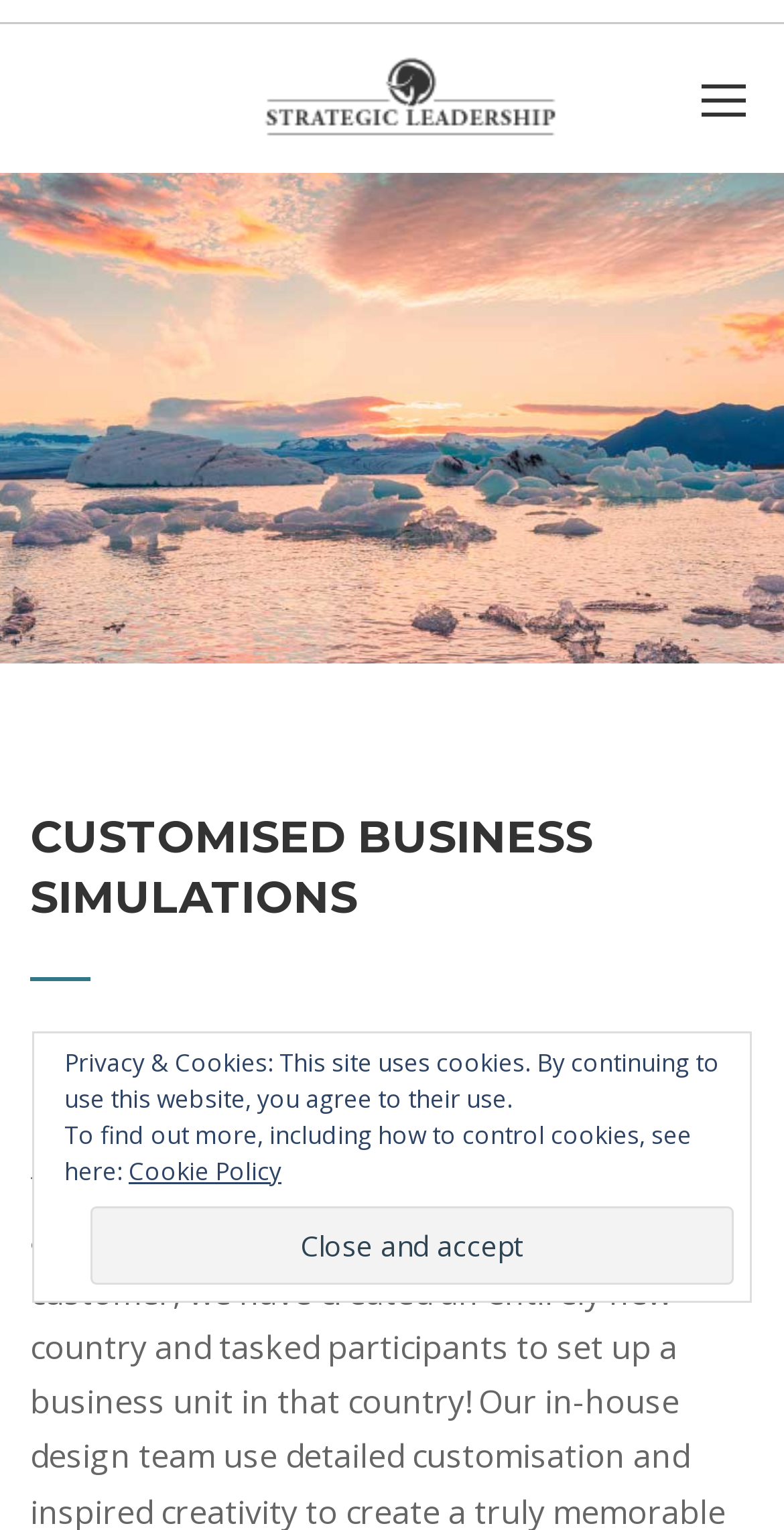Provide a one-word or short-phrase response to the question:
What is the position of the image on the page?

Top